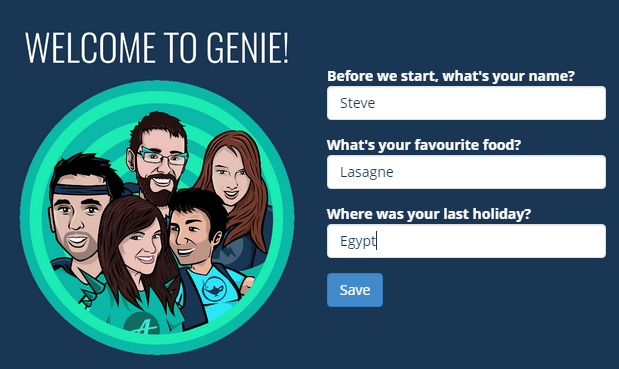Please provide a brief answer to the question using only one word or phrase: 
What is the purpose of the input fields on the welcome screen?

To personalize the user experience